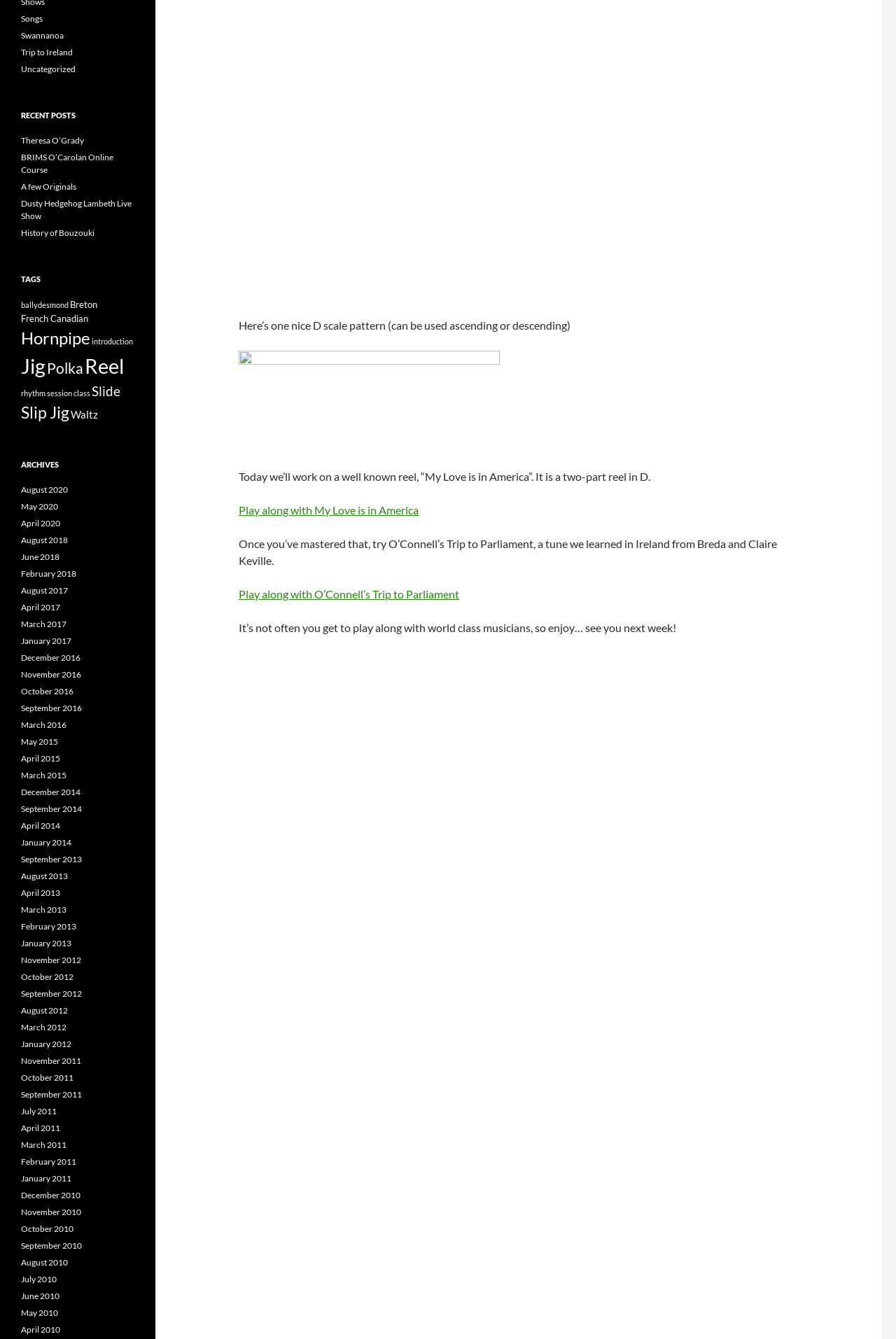Provide a brief response using a word or short phrase to this question:
What type of music is being discussed?

Irish music